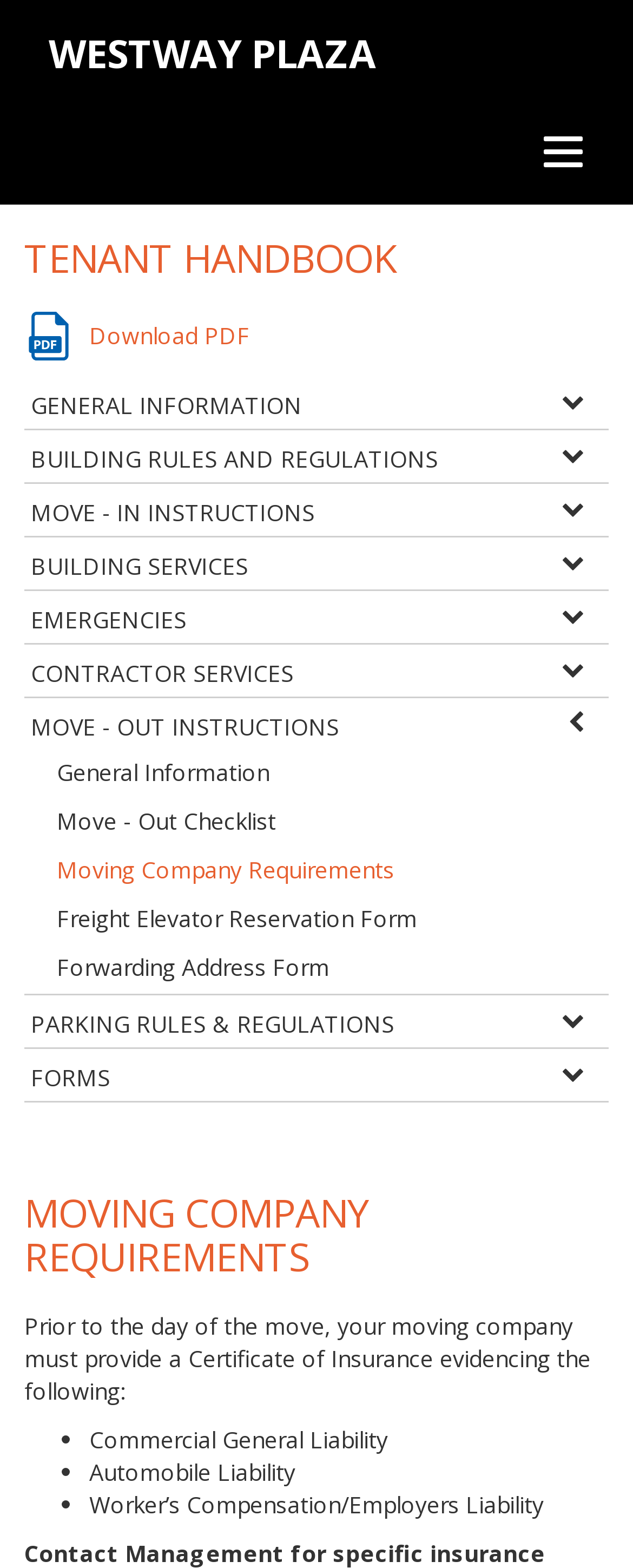Detail the webpage's structure and highlights in your description.

The webpage is about Moving Company Requirements at Westway Plaza. At the top, there is a heading "WESTWAY PLAZA" and a button labeled "Menu" on the right side. Below the heading, there is another heading "TENANT HANDBOOK" followed by a link to download the handbook in PDF format.

On the left side of the page, there is a list of links with icons, including "GENERAL INFORMATION", "BUILDING RULES AND REGULATIONS", "MOVE-IN INSTRUCTIONS", and others. These links are stacked vertically, with "GENERAL INFORMATION" at the top and "PARKING RULES & REGULATIONS" at the bottom.

On the right side of the page, there is a section with the heading "MOVING COMPANY REQUIREMENTS". Below the heading, there is a paragraph of text explaining the requirements, followed by a list of three bullet points: "Commercial General Liability", "Automobile Liability", and "Worker’s Compensation/Employers Liability". Each bullet point is marked with a dot (•) and has a brief description.

There are also several links on the right side of the page, including "General Information", "Move-Out Checklist", "Moving Company Requirements", and others. These links are stacked vertically, with "General Information" at the top and "FORMS" at the bottom.